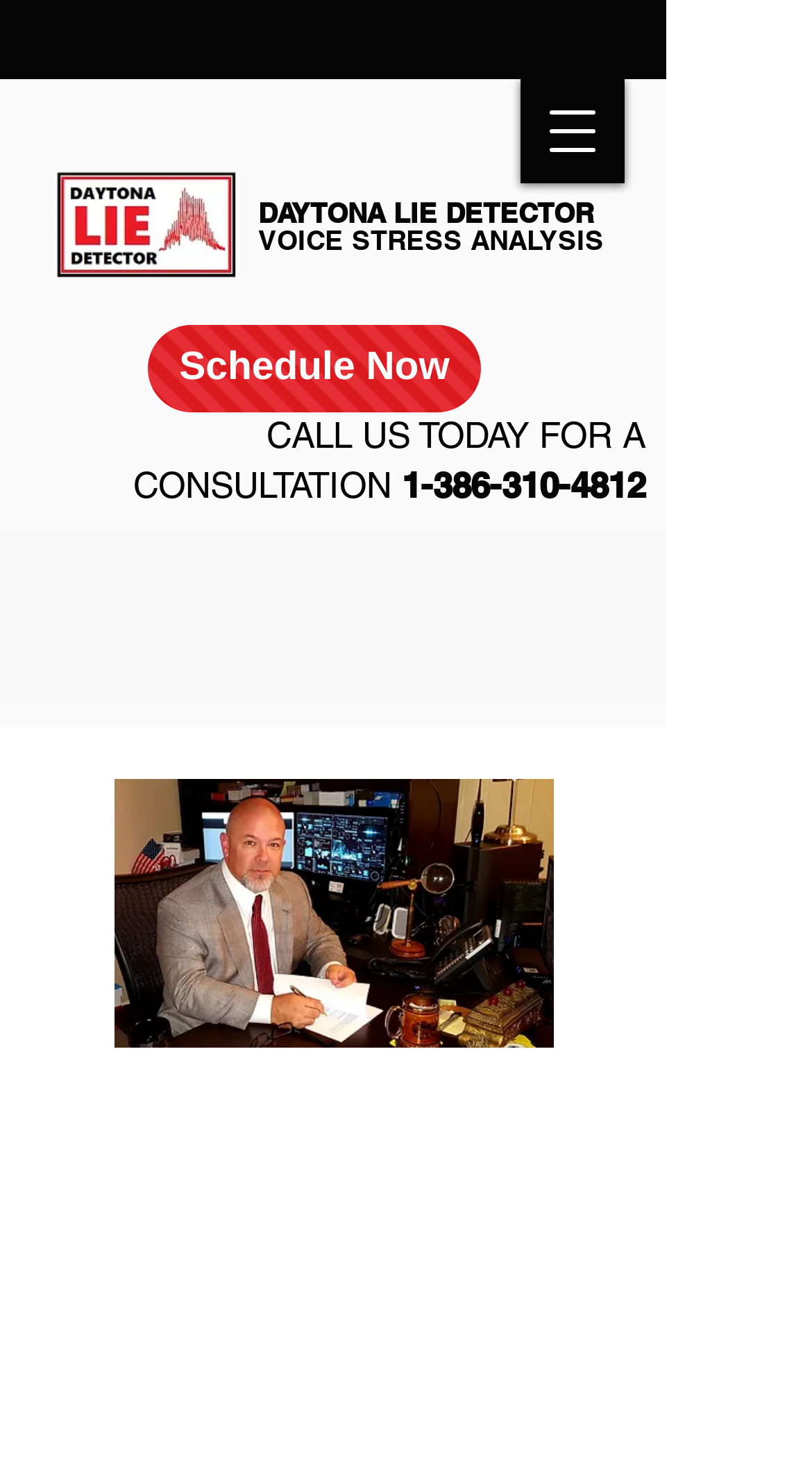For the given element description 1-386-310-4812, determine the bounding box coordinates of the UI element. The coordinates should follow the format (top-left x, top-left y, bottom-right x, bottom-right y) and be within the range of 0 to 1.

[0.495, 0.316, 0.795, 0.345]